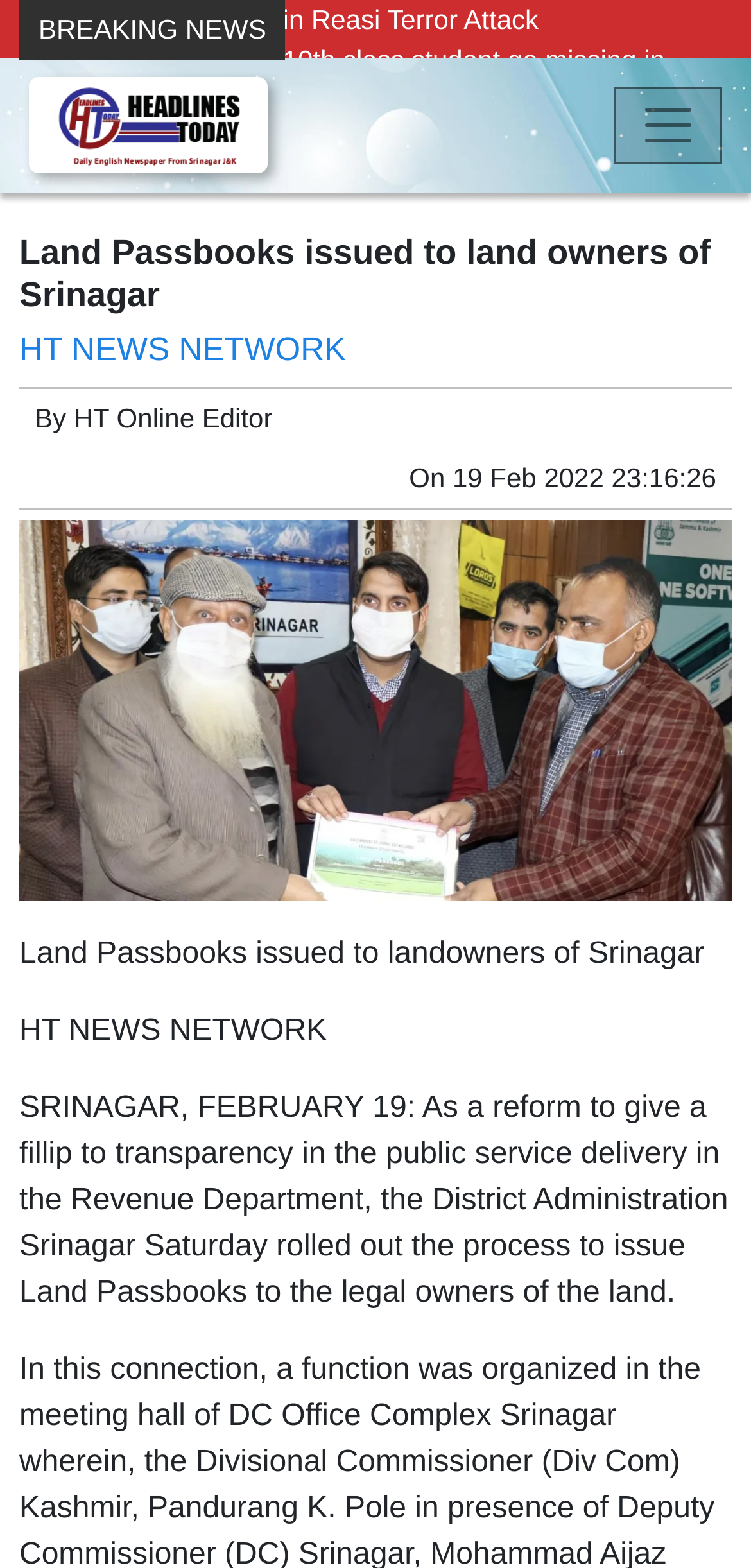Please determine the bounding box coordinates of the element to click on in order to accomplish the following task: "Visit daily headlines". Ensure the coordinates are four float numbers ranging from 0 to 1, i.e., [left, top, right, bottom].

[0.038, 0.049, 0.357, 0.111]